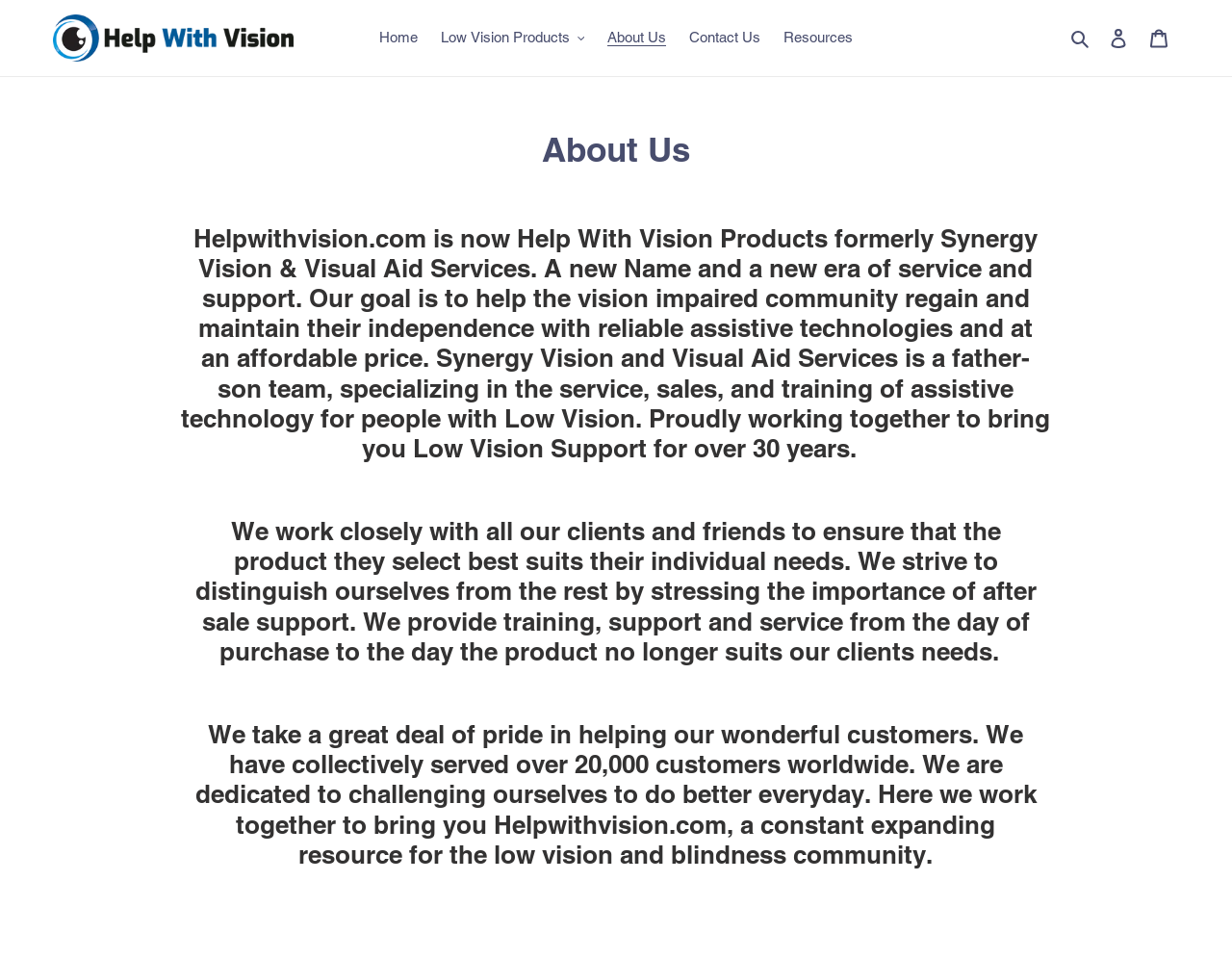How long has the company been serving the vision impaired community?
Please provide a comprehensive and detailed answer to the question.

The company has been serving the vision impaired community for over 30 years, as mentioned in the heading 'Helpwithvision.com is now Help With Vision Products formerly Synergy Vision & Visual Aid Services. A new Name and a new era of service and support.'